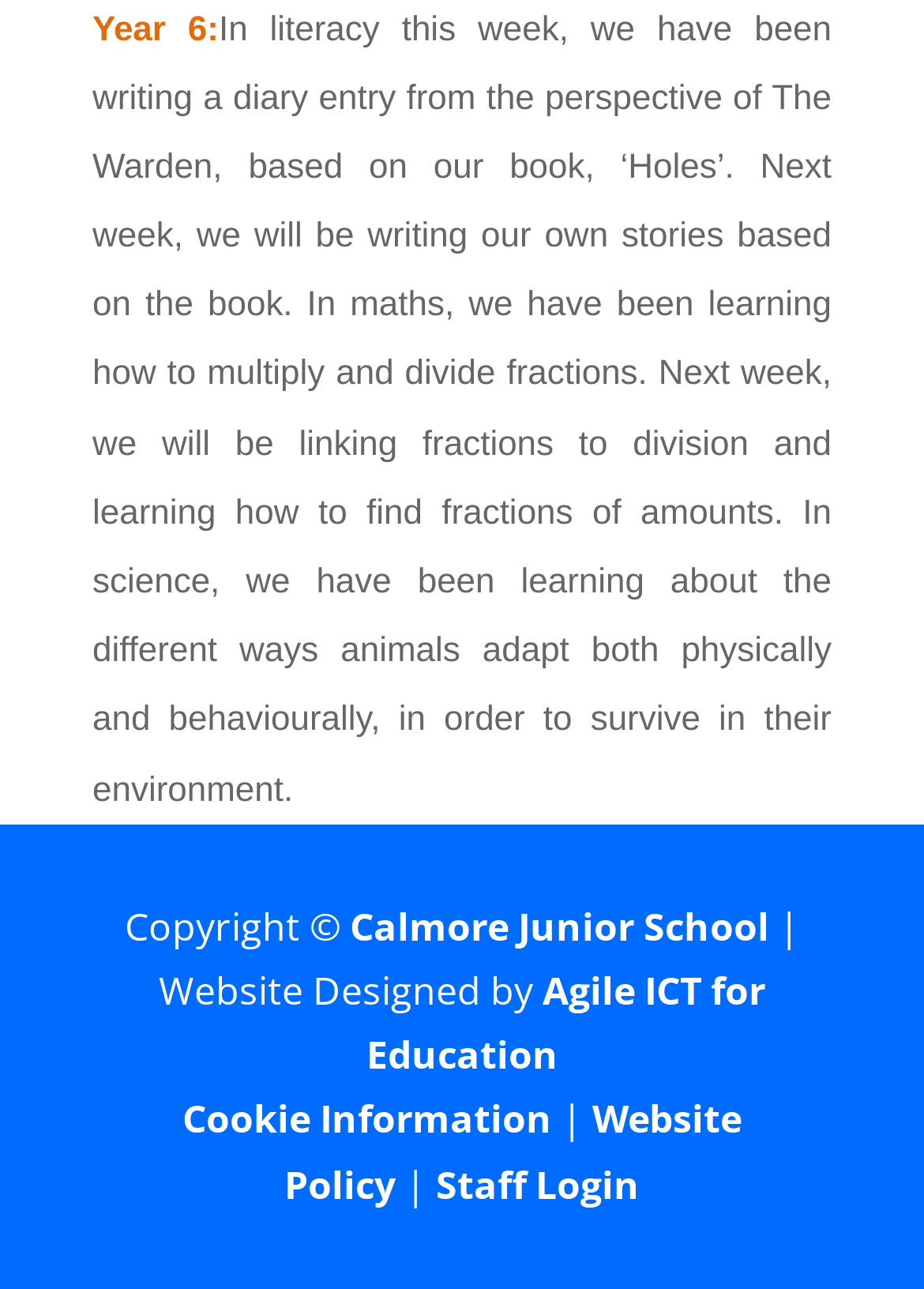What is the next topic in maths? Refer to the image and provide a one-word or short phrase answer.

Linking fractions to division